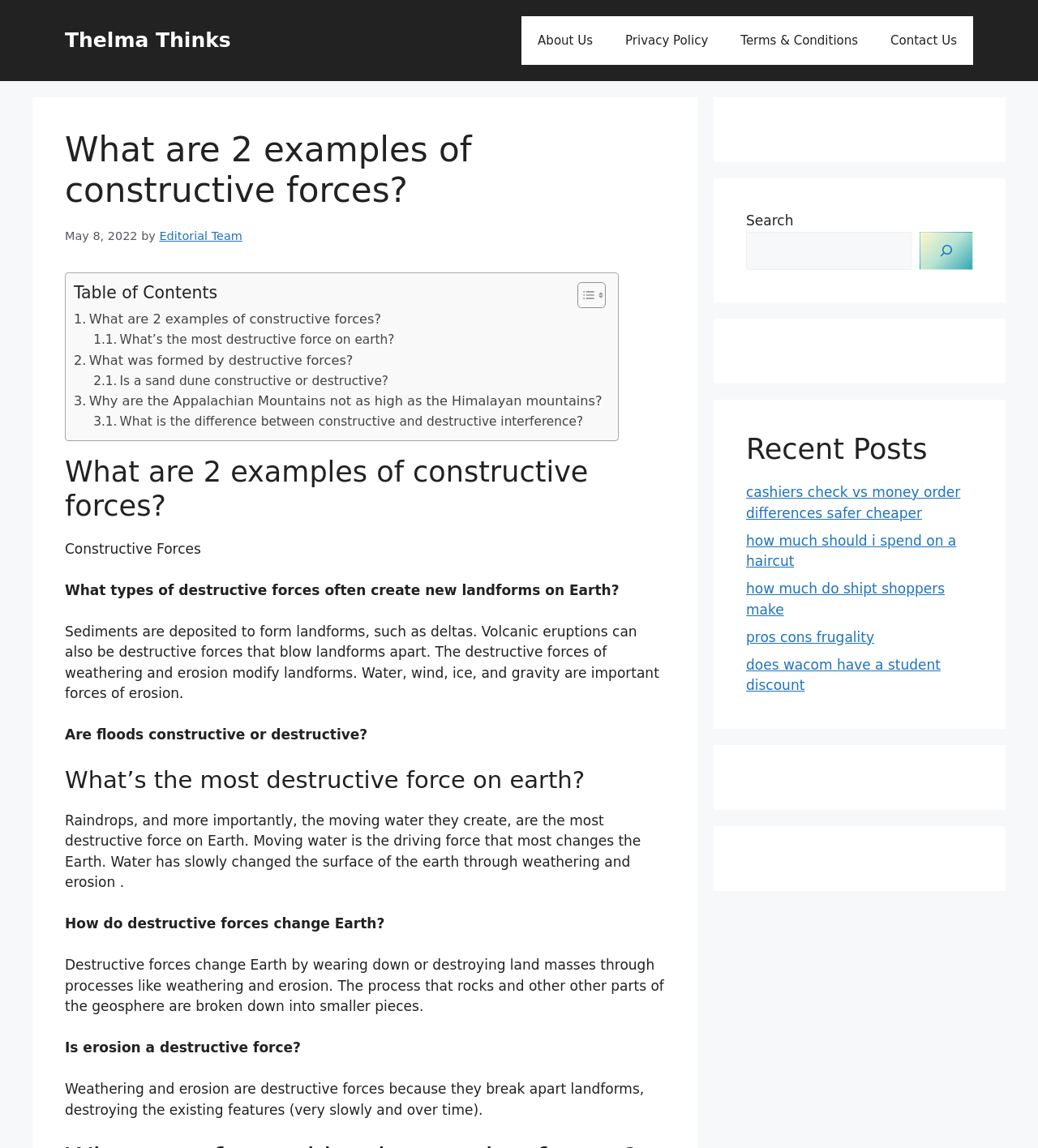What is the topic of the article?
Provide a well-explained and detailed answer to the question.

Based on the webpage content, the topic of the article is about constructive forces, which is evident from the headings and paragraphs discussing examples of constructive forces and their effects on landforms.